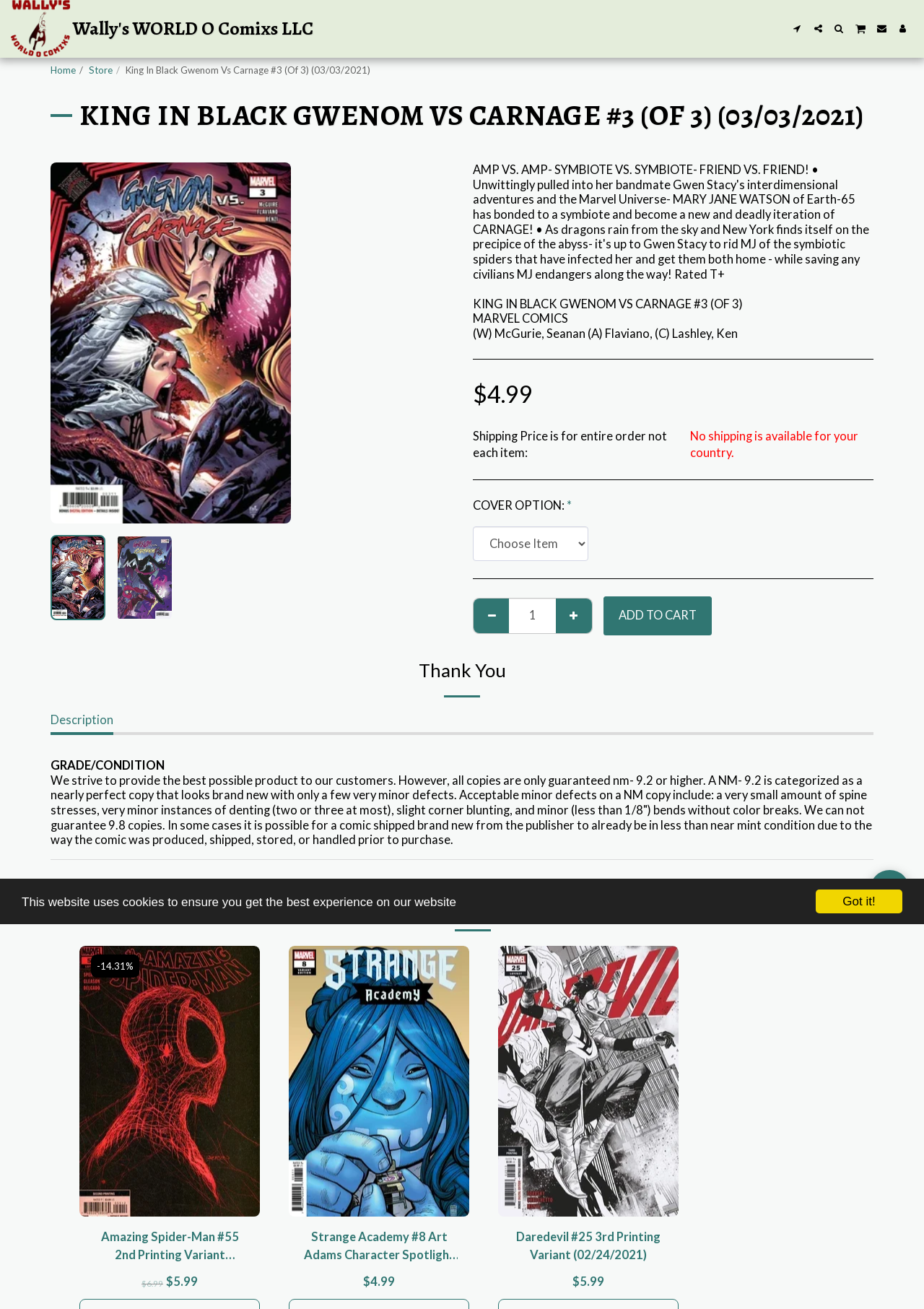Given the description of a UI element: "Add To Cart", identify the bounding box coordinates of the matching element in the webpage screenshot.

[0.653, 0.456, 0.77, 0.485]